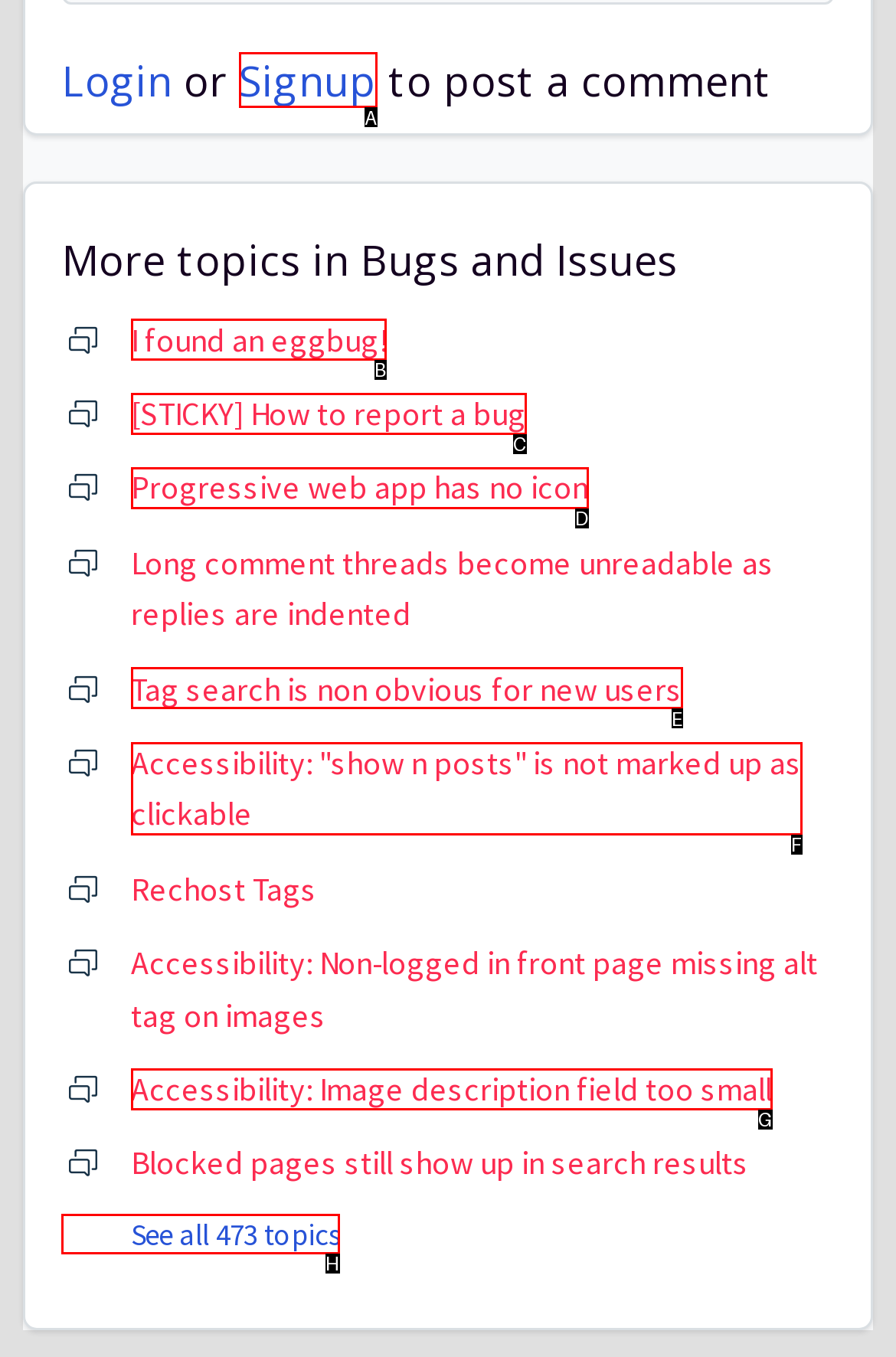Identify the correct UI element to click for the following task: View the site Choose the option's letter based on the given choices.

None